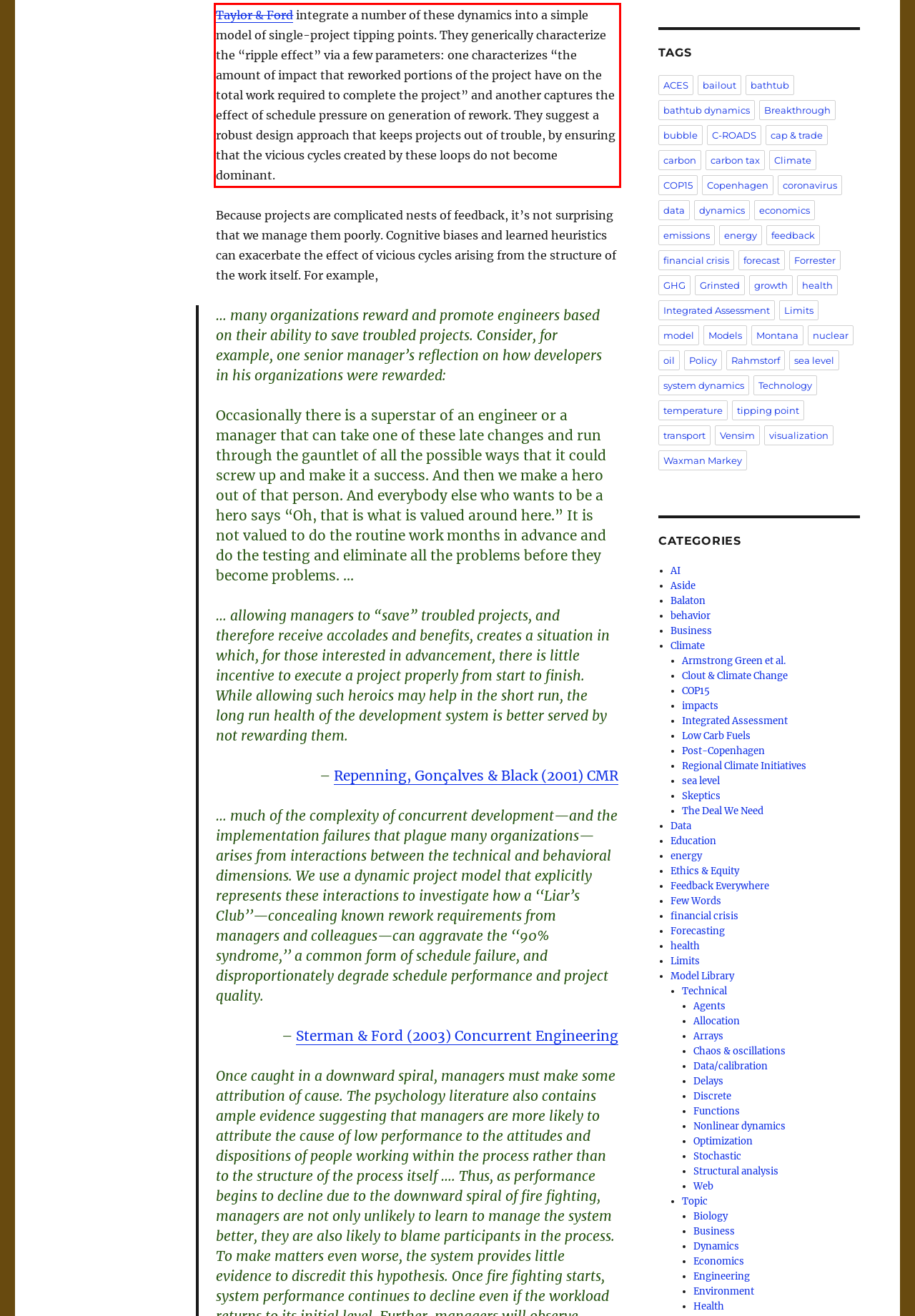Within the provided webpage screenshot, find the red rectangle bounding box and perform OCR to obtain the text content.

Taylor & Ford integrate a number of these dynamics into a simple model of single-project tipping points. They generically characterize the “ripple effect” via a few parameters: one characterizes “the amount of impact that reworked portions of the project have on the total work required to complete the project” and another captures the effect of schedule pressure on generation of rework. They suggest a robust design approach that keeps projects out of trouble, by ensuring that the vicious cycles created by these loops do not become dominant.